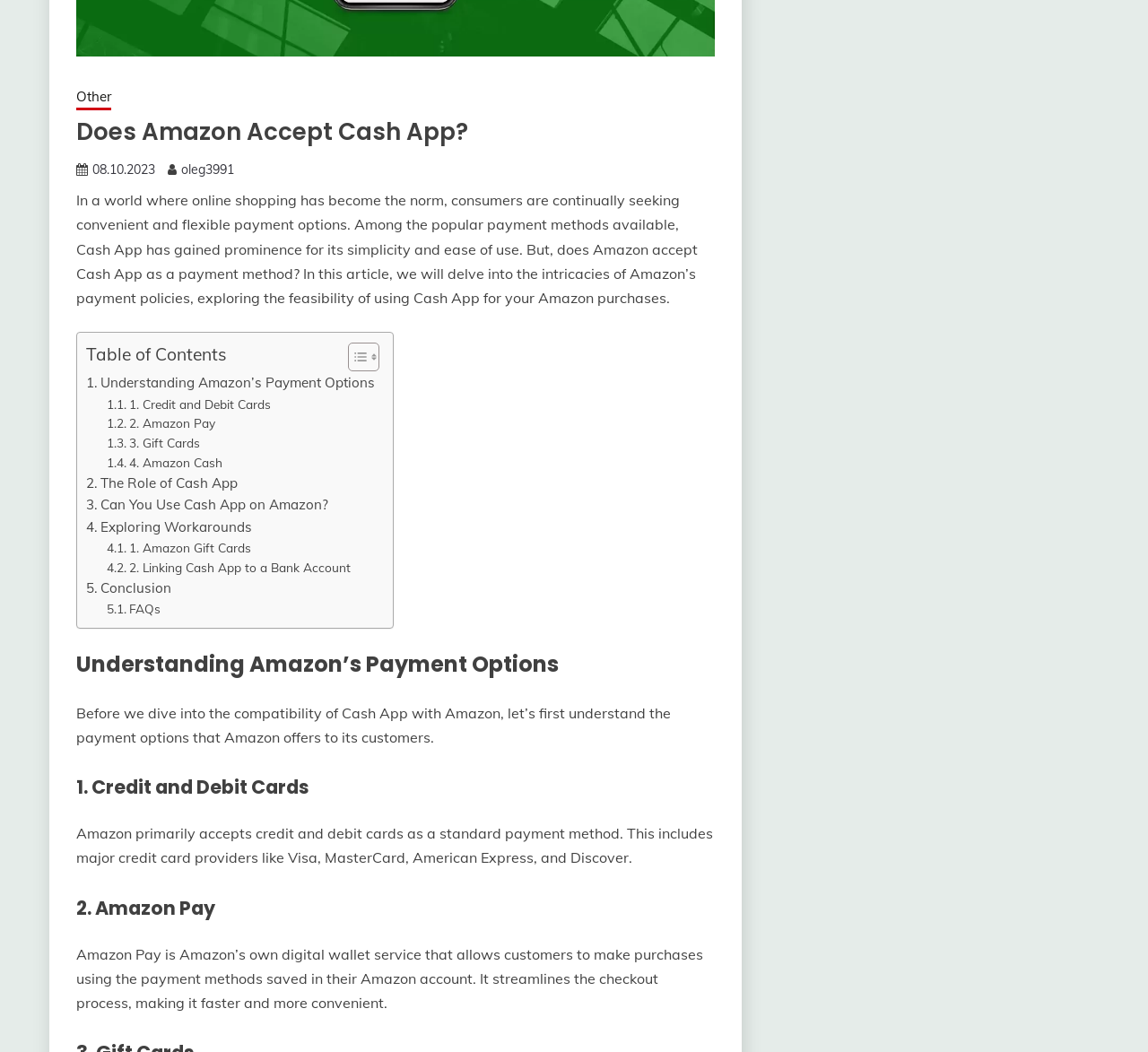Given the element description, predict the bounding box coordinates in the format (top-left x, top-left y, bottom-right x, bottom-right y). Make sure all values are between 0 and 1. Here is the element description: parent_node: Skip to content

[0.941, 0.485, 0.977, 0.52]